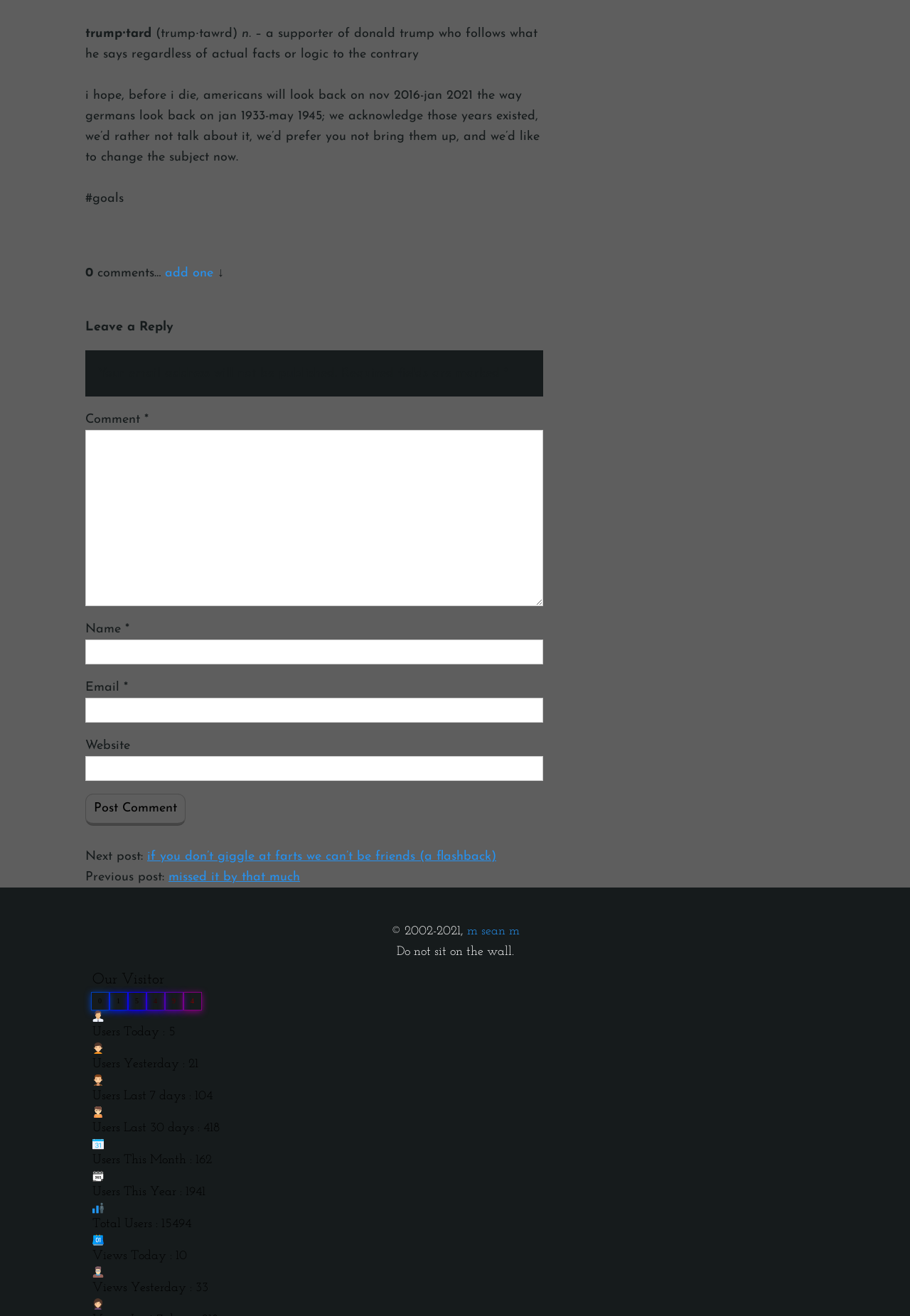Please determine the bounding box coordinates for the UI element described here. Use the format (top-left x, top-left y, bottom-right x, bottom-right y) with values bounded between 0 and 1: parent_node: Email * aria-describedby="email-notes" name="email"

[0.094, 0.53, 0.597, 0.549]